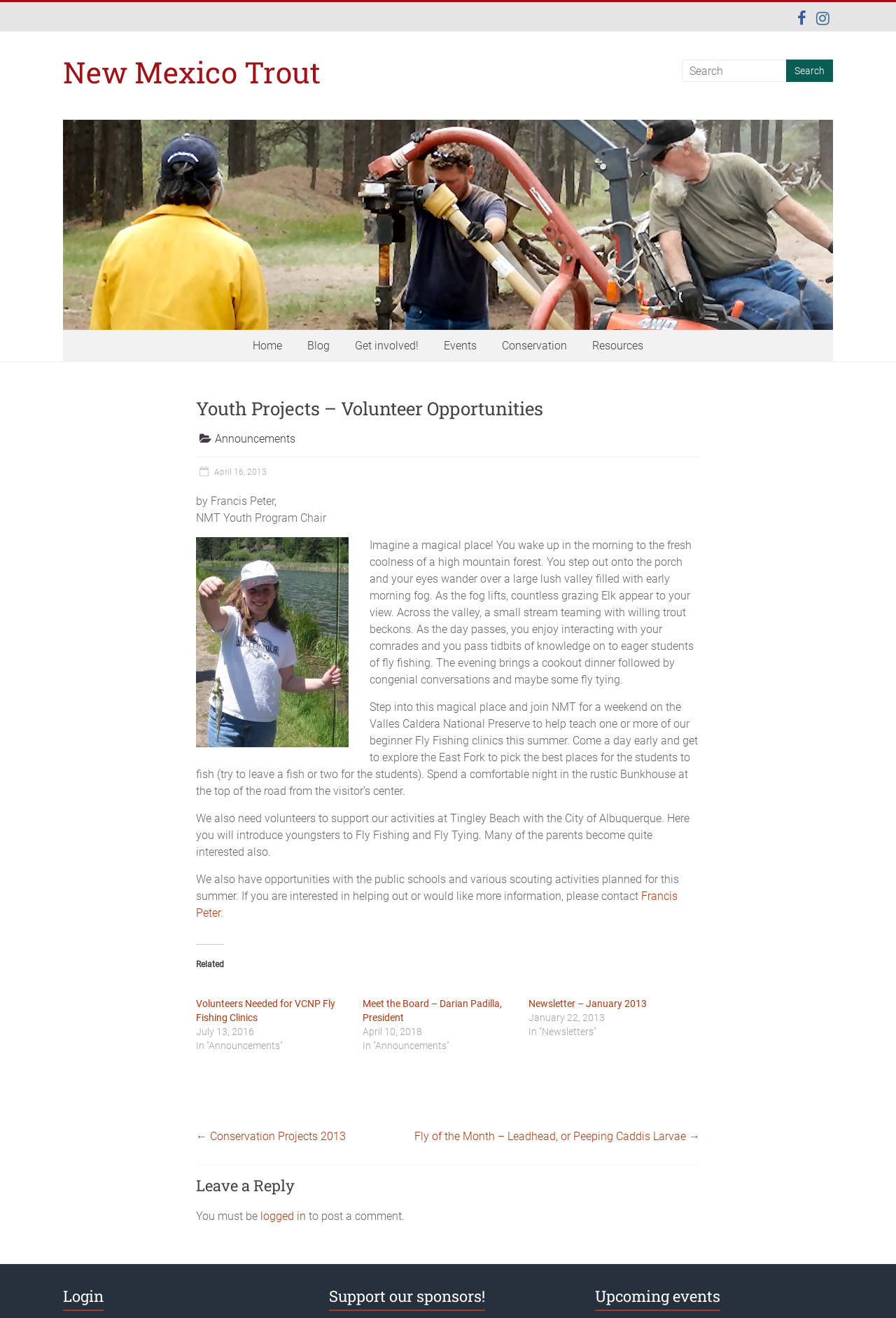What is the location of the event?
Carefully analyze the image and provide a detailed answer to the question.

The location of the event is mentioned in the text 'a weekend on the Valles Caldera National Preserve' in the StaticText element with bounding box coordinates [0.412, 0.409, 0.774, 0.521]. This suggests that the event will take place at the Valles Caldera National Preserve.